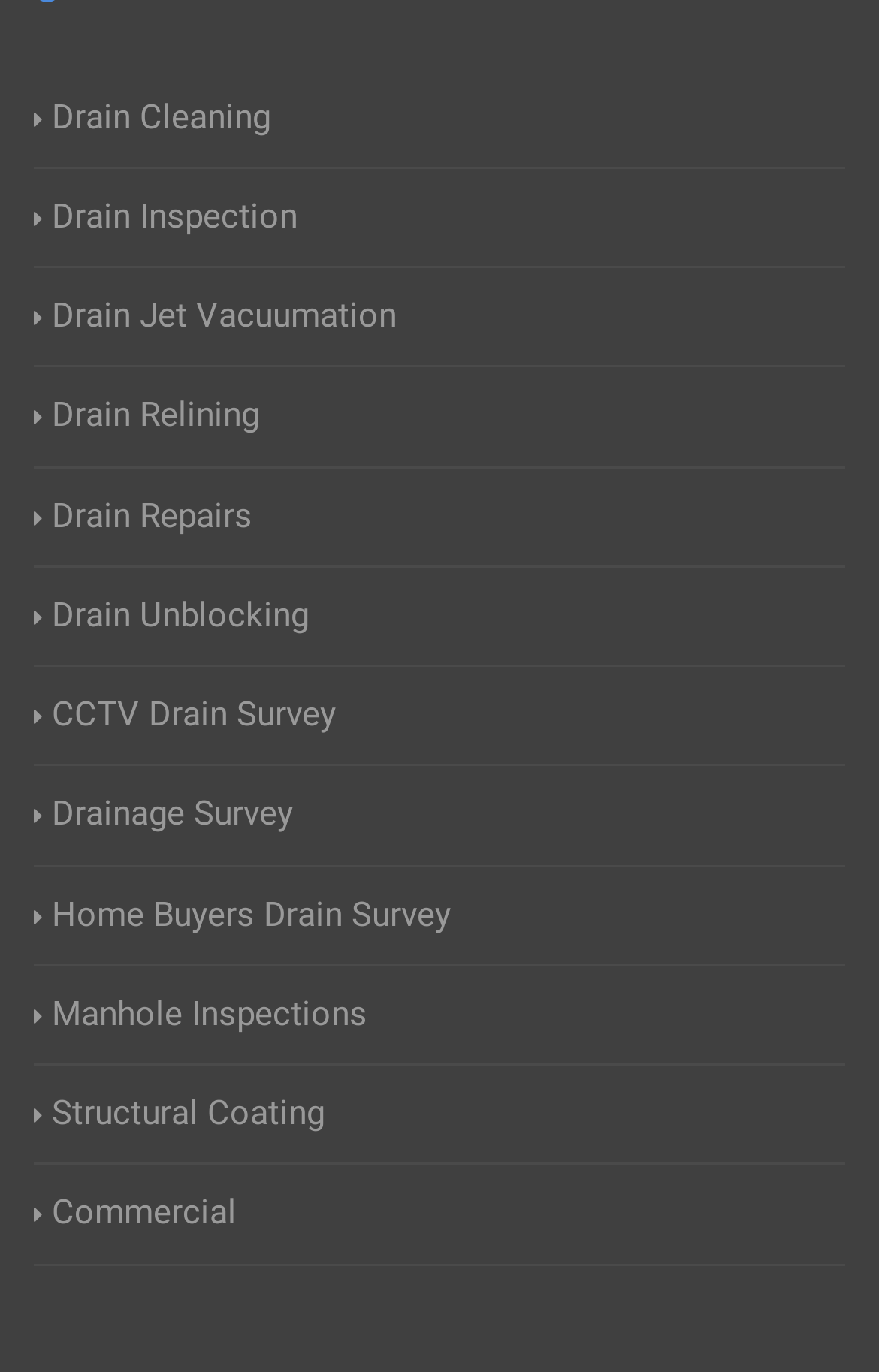Is Drain Relining a service offered?
Refer to the image and answer the question using a single word or phrase.

Yes